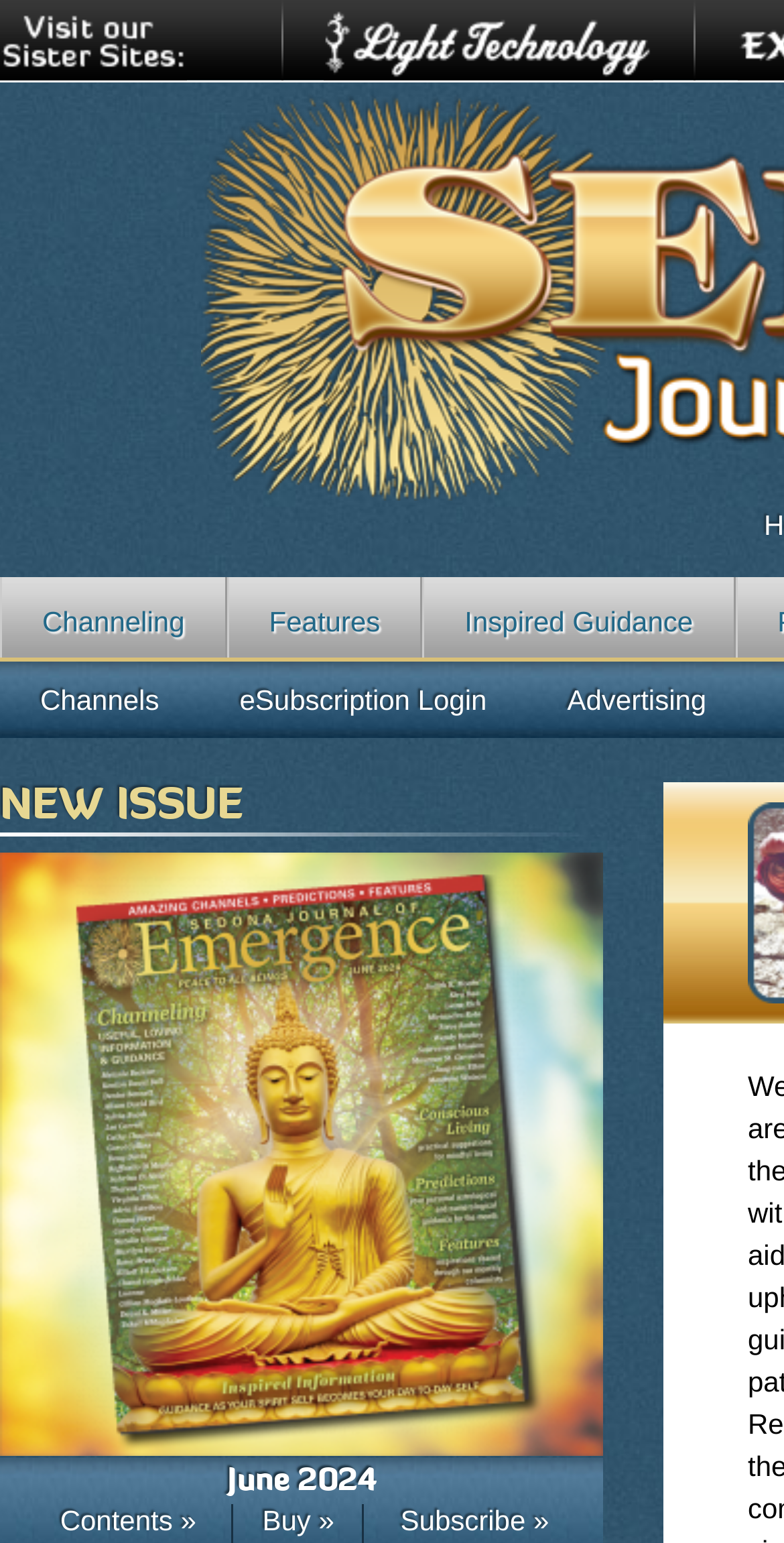How many main categories are there in the journal?
Refer to the image and give a detailed response to the question.

I found three main links: 'Channeling', 'Features', and 'Inspired Guidance', which are located at the same vertical position and have similar formatting, indicating that they are the main categories of the journal.